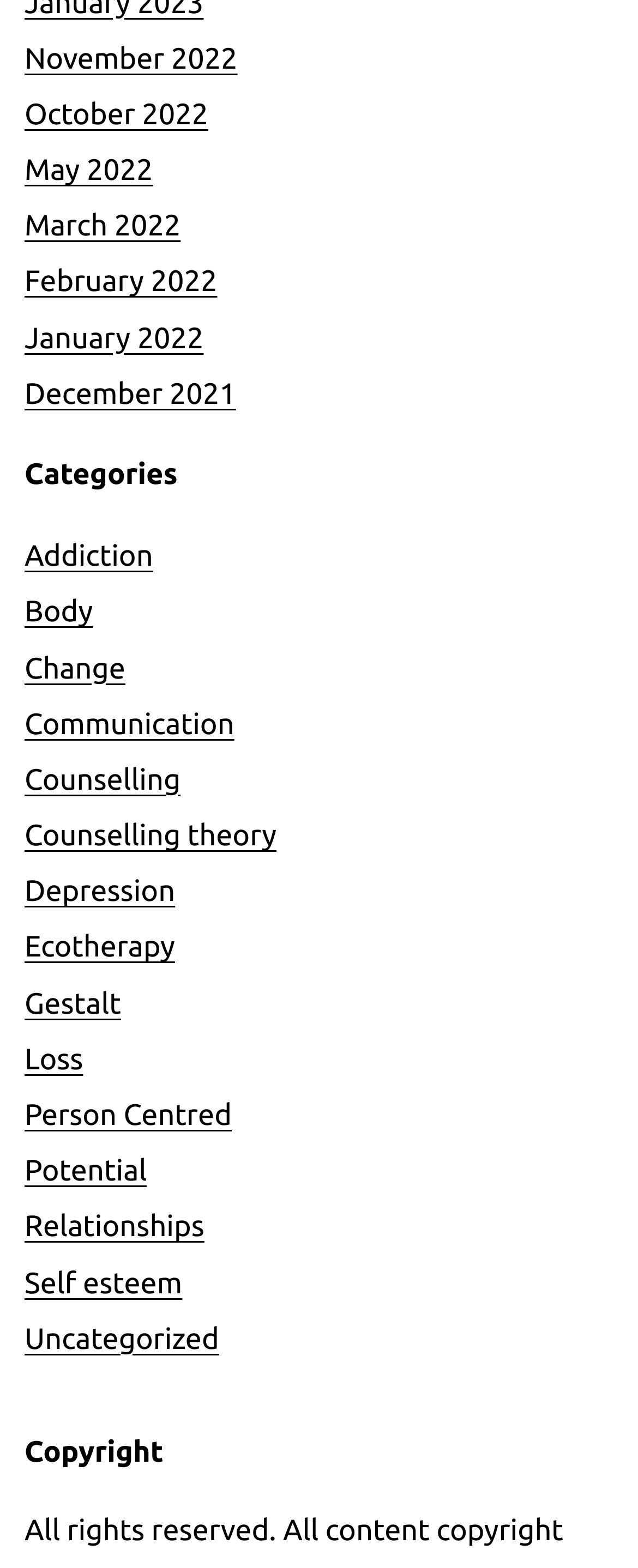Provide a single word or phrase answer to the question: 
What is the topic of the webpage?

Counselling and therapy